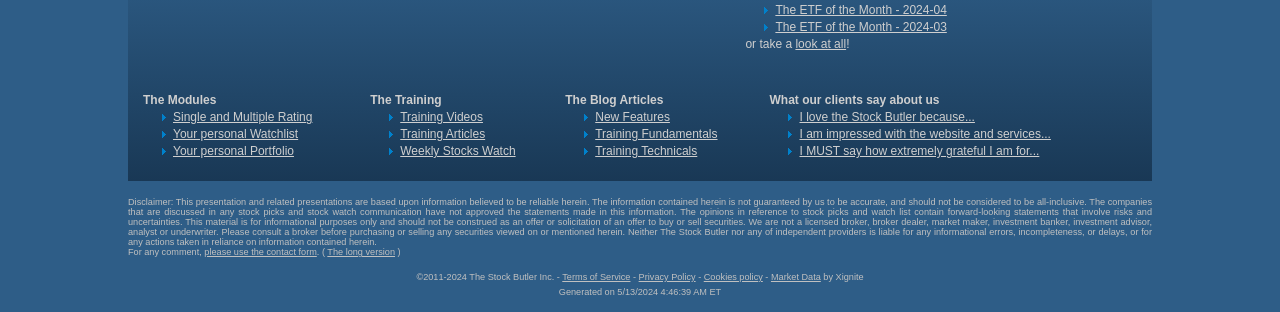Determine the bounding box coordinates of the clickable element to complete this instruction: "click the link to contact form". Provide the coordinates in the format of four float numbers between 0 and 1, [left, top, right, bottom].

[0.16, 0.792, 0.248, 0.824]